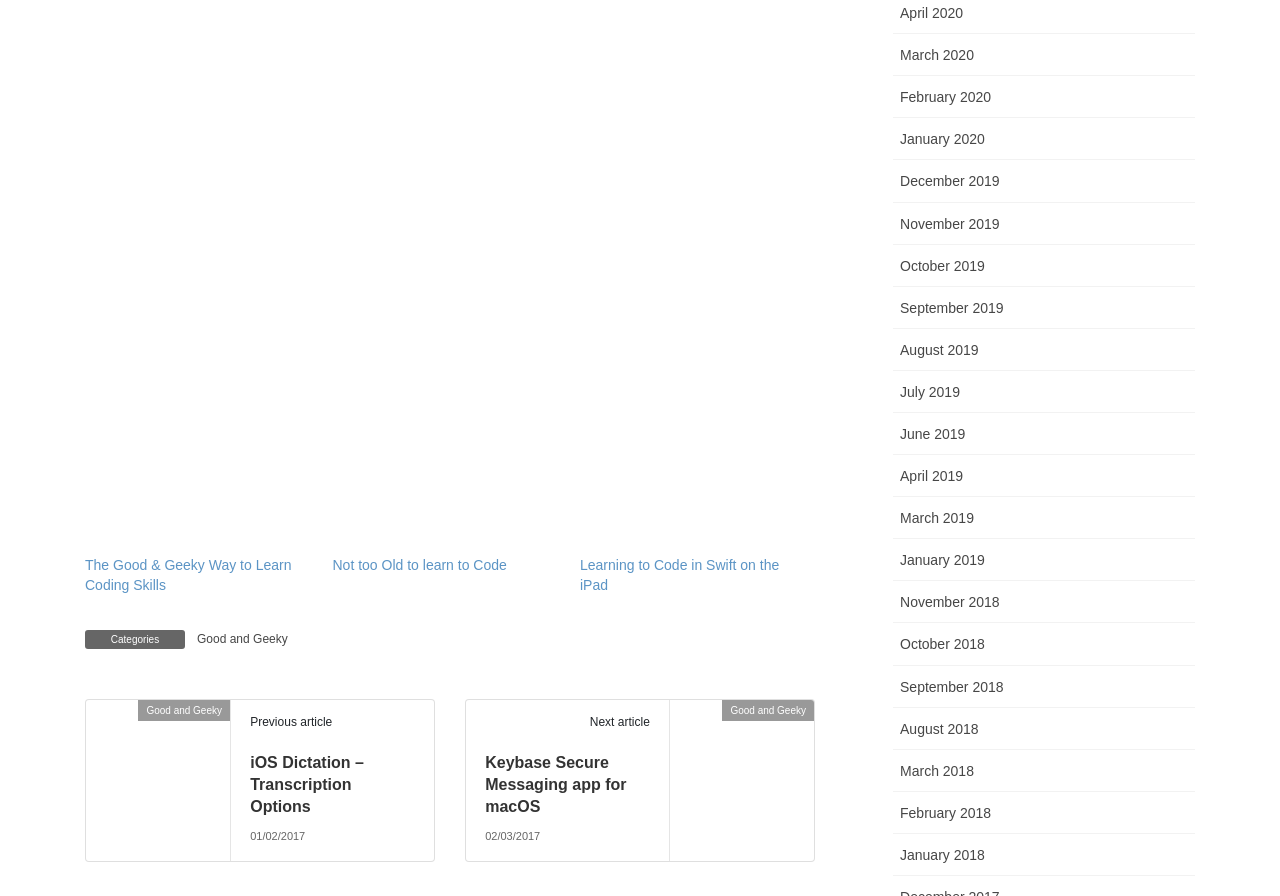Find the bounding box coordinates of the element you need to click on to perform this action: 'Click on 'The Good & Geeky Way to Learn Coding Skills''. The coordinates should be represented by four float values between 0 and 1, in the format [left, top, right, bottom].

[0.066, 0.621, 0.228, 0.661]